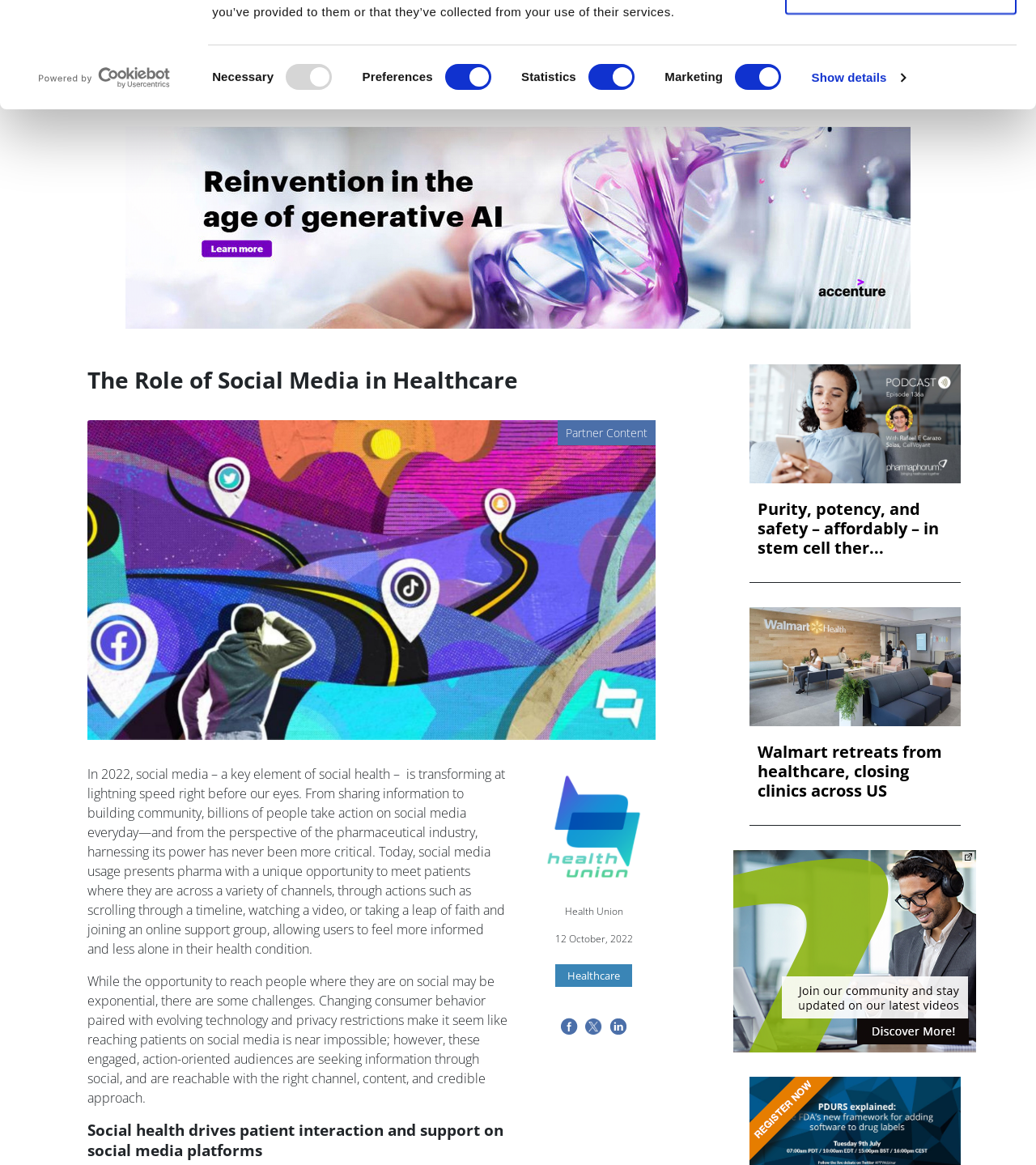What is the name of the social media platform with a logo that has an 'f'?
Using the visual information from the image, give a one-word or short-phrase answer.

Facebook